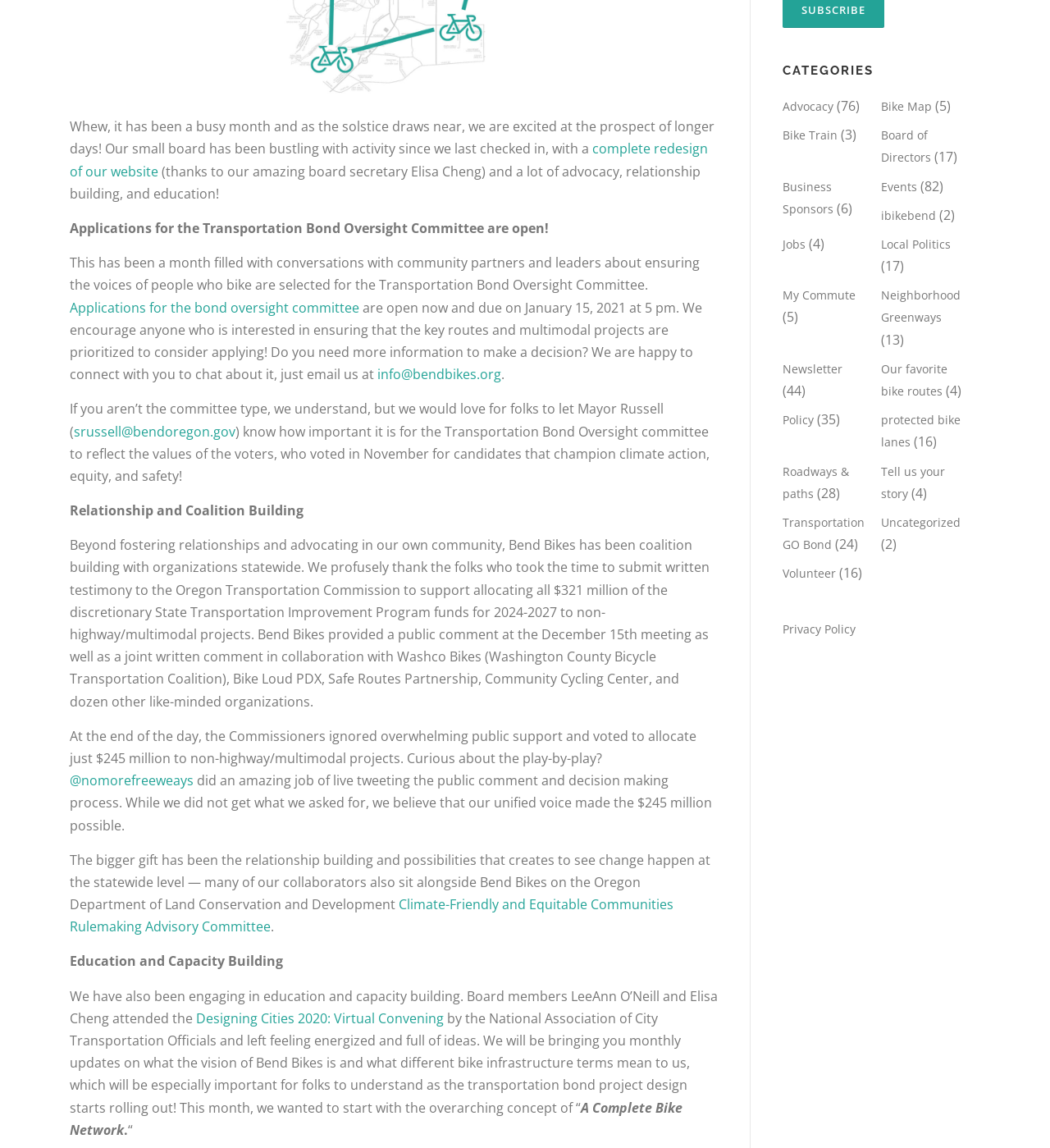Identify the bounding box for the element characterized by the following description: "Streaming Media Europe".

None